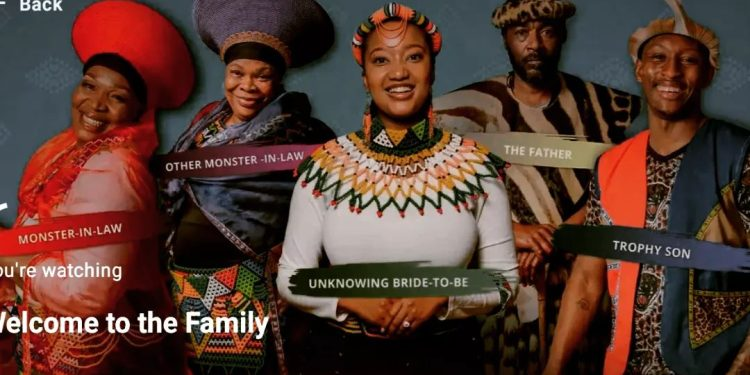Please use the details from the image to answer the following question comprehensively:
What is the 'Father' wearing on his head?

The 'Father' is wearing a unique hat that reflects his character's role, which implies that his attire is significant to his personality or position in the family.